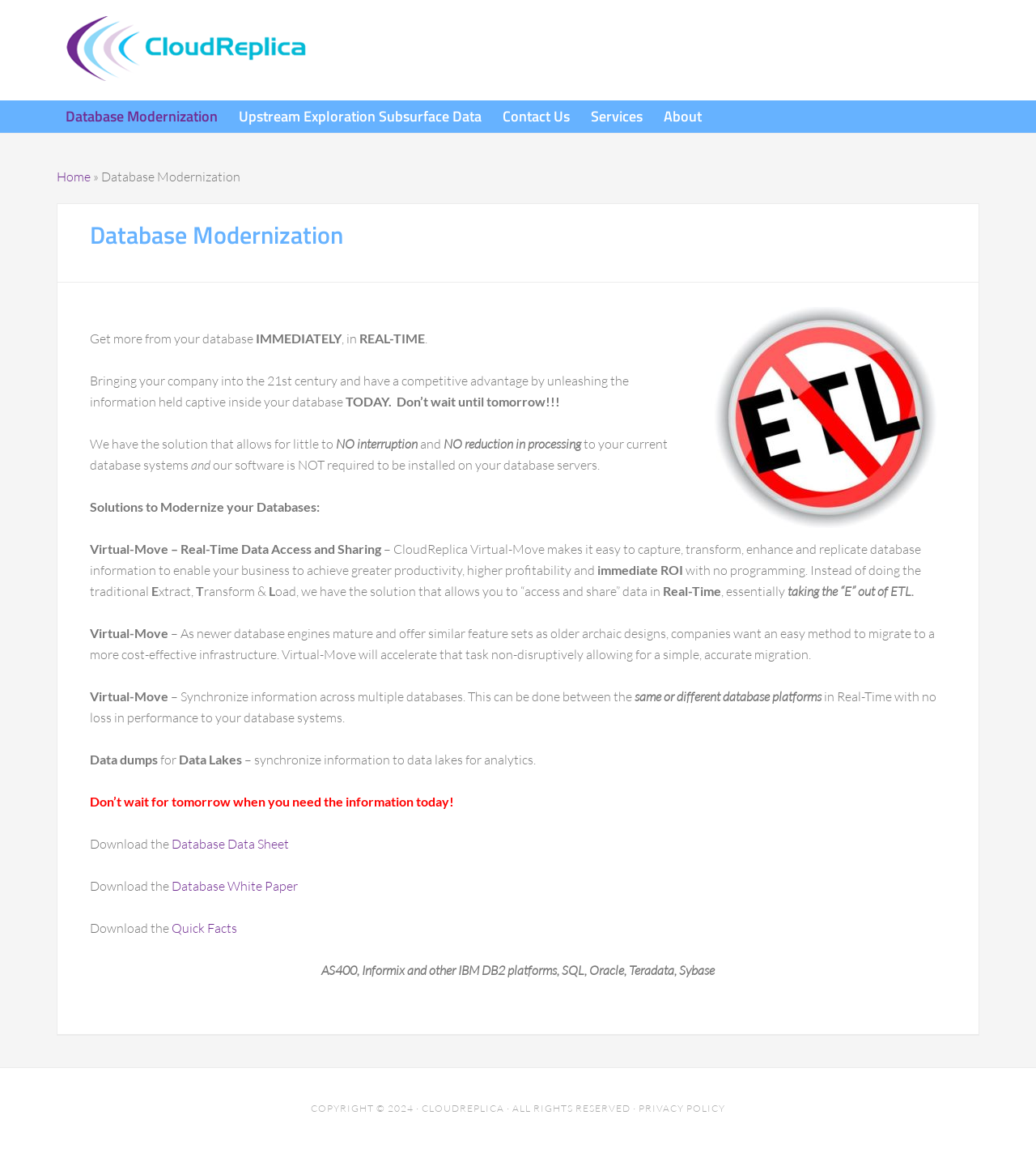What is the benefit of using CloudReplica's solution?
Using the image provided, answer with just one word or phrase.

No interruption and no reduction in processing